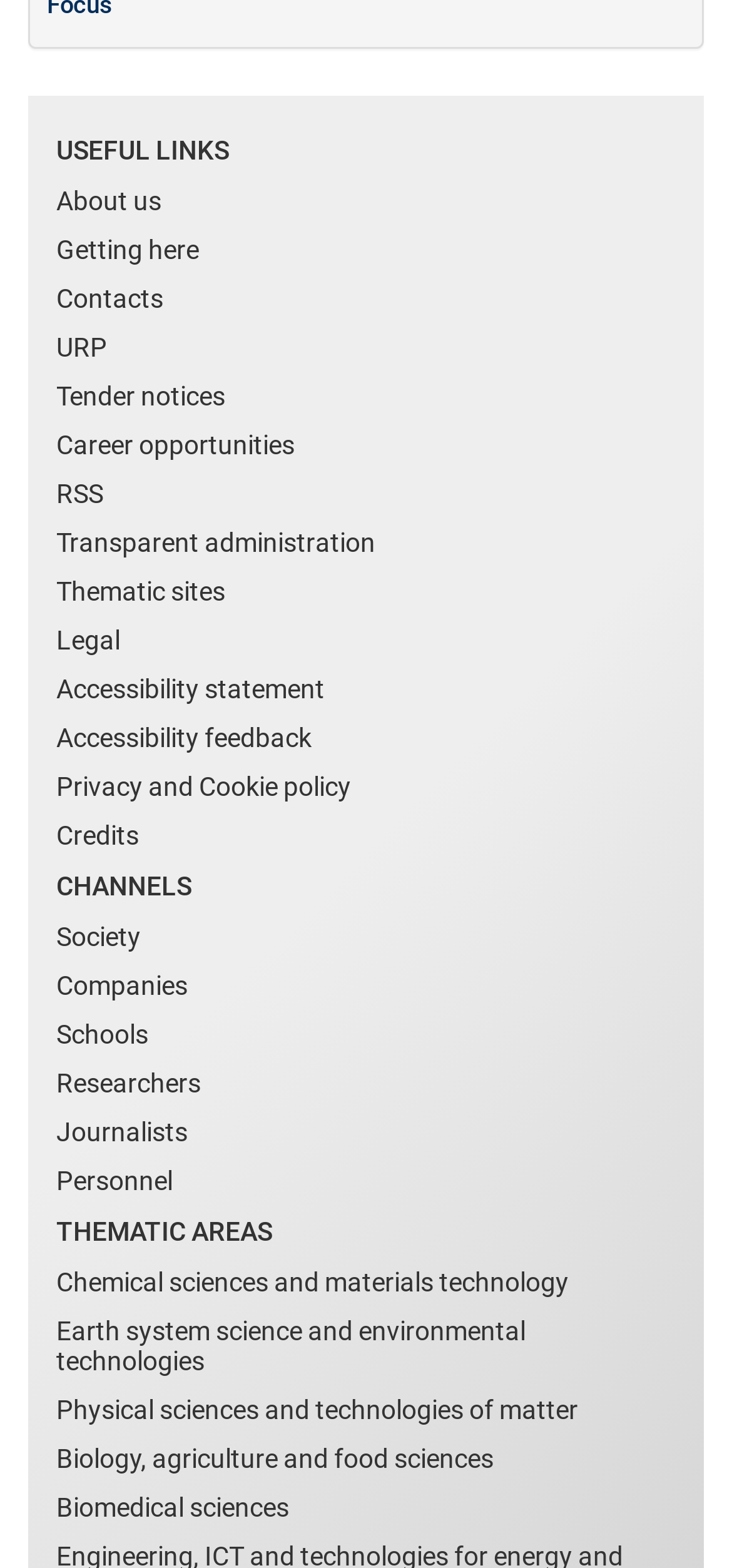Find the bounding box coordinates for the element described here: "Schools".

[0.077, 0.644, 0.923, 0.675]